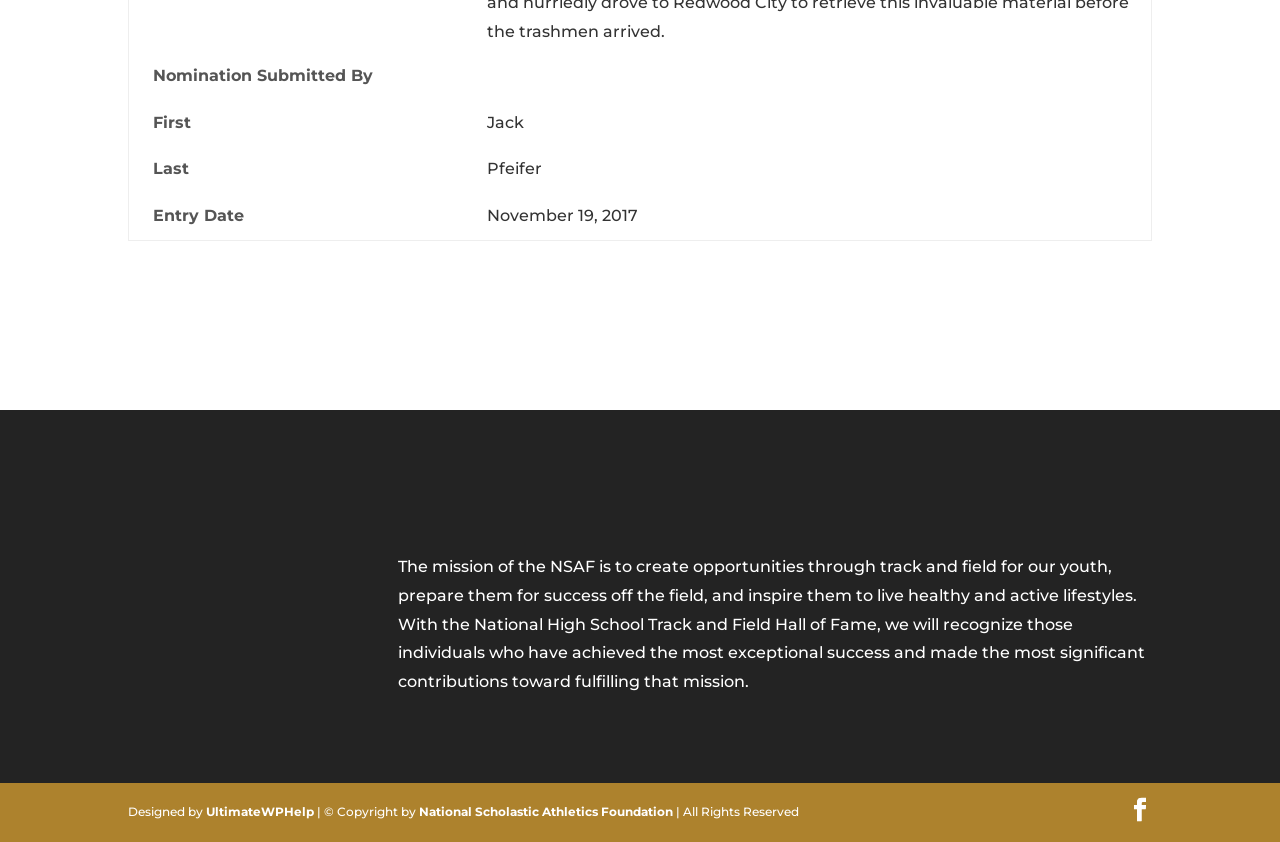Answer this question using a single word or a brief phrase:
What is the date of the nomination submission?

November 19, 2017